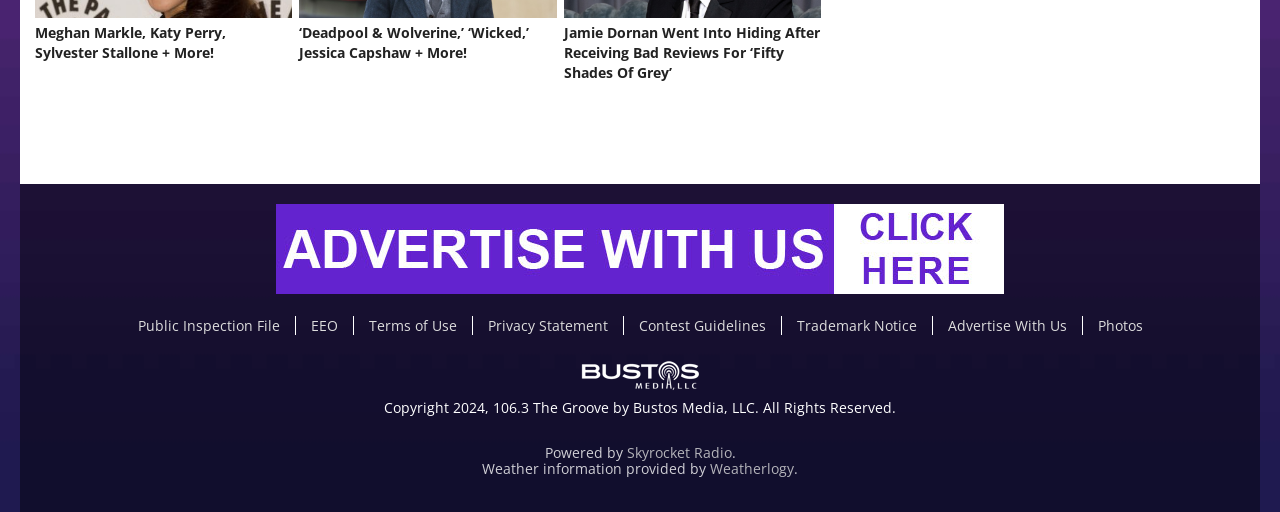Locate the bounding box coordinates of the clickable part needed for the task: "Visit the Bustos Media, LLC website".

[0.454, 0.717, 0.546, 0.754]